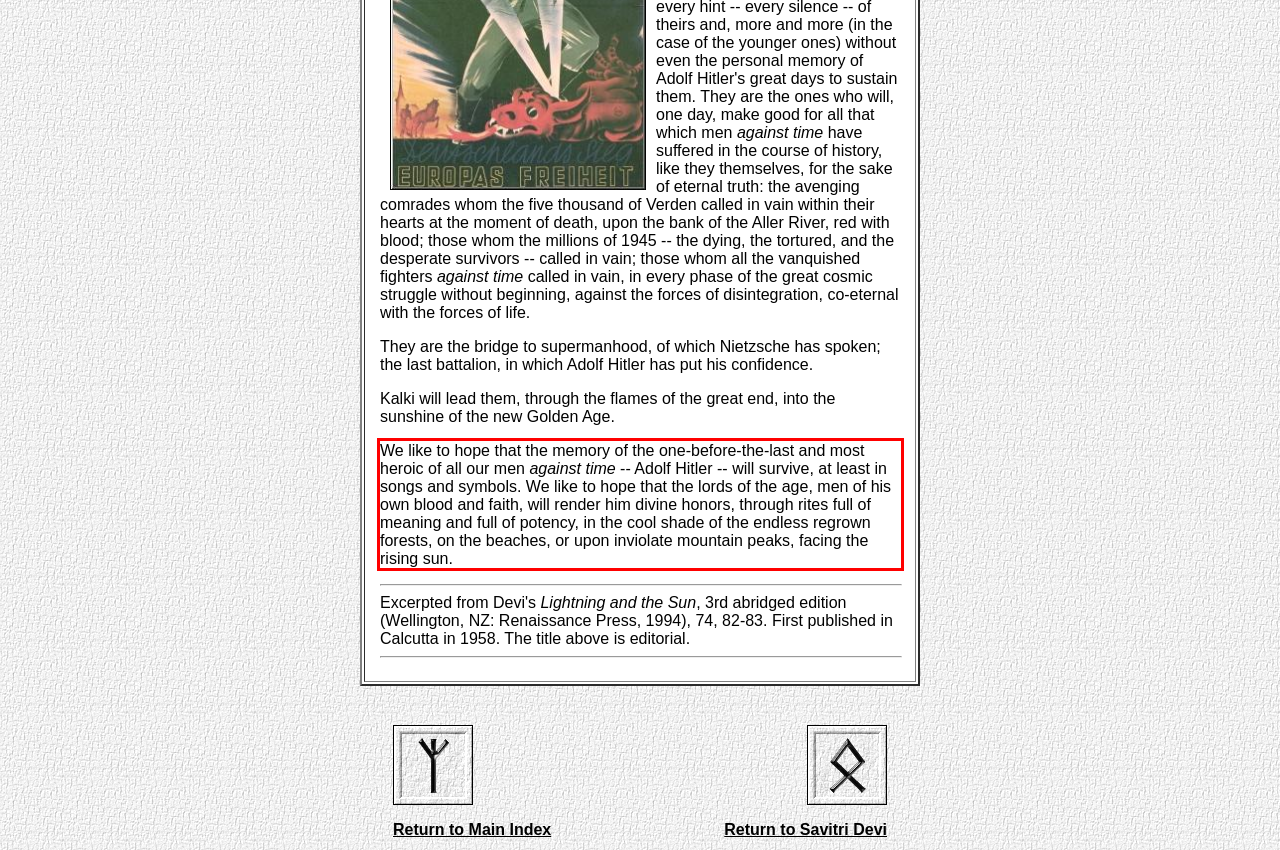Please examine the webpage screenshot and extract the text within the red bounding box using OCR.

We like to hope that the memory of the one-before-the-last and most heroic of all our men against time -- Adolf Hitler -- will survive, at least in songs and symbols. We like to hope that the lords of the age, men of his own blood and faith, will render him divine honors, through rites full of meaning and full of potency, in the cool shade of the endless regrown forests, on the beaches, or upon inviolate mountain peaks, facing the rising sun.